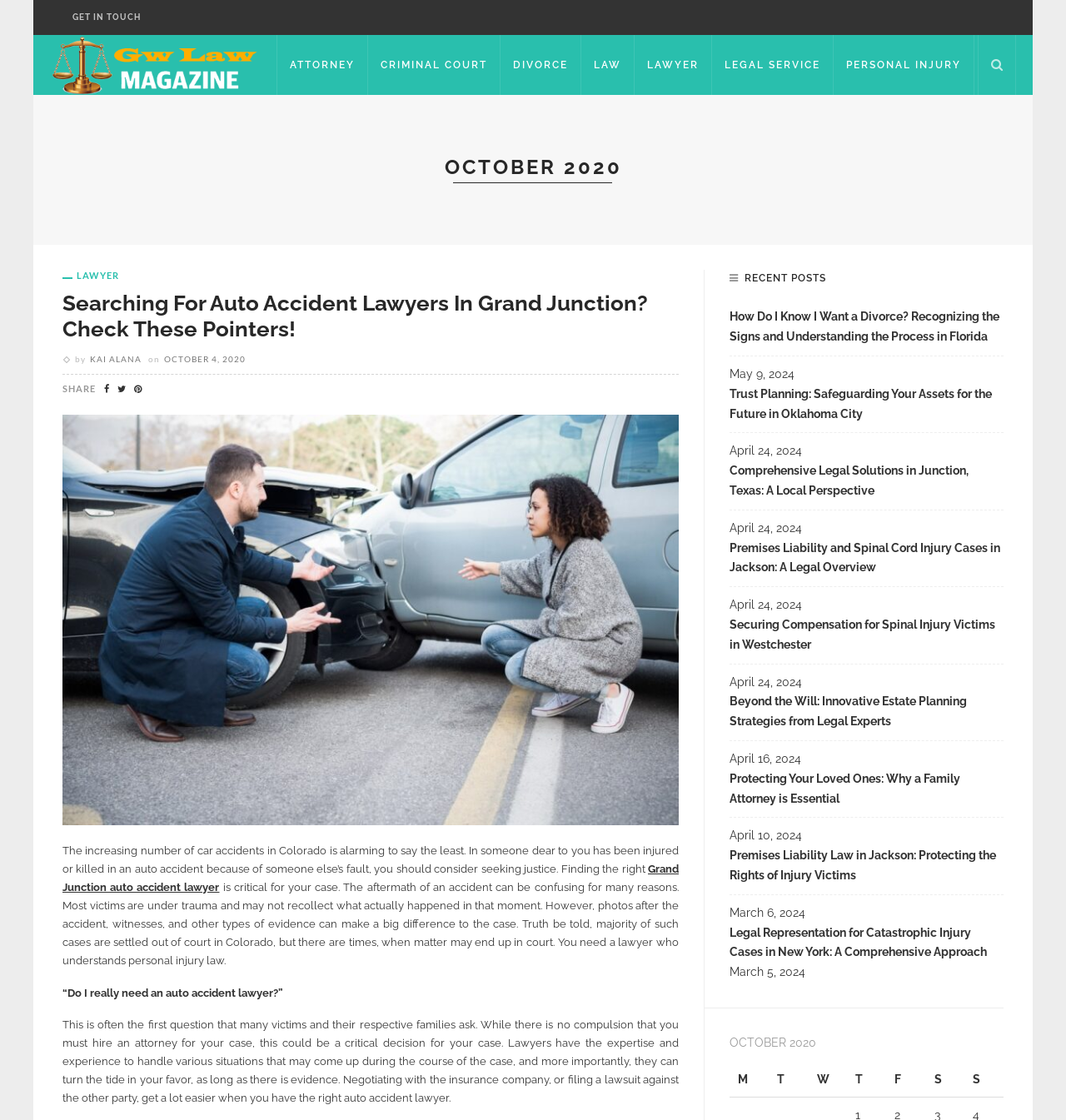Locate the bounding box coordinates of the region to be clicked to comply with the following instruction: "Check RECENT POSTS". The coordinates must be four float numbers between 0 and 1, in the form [left, top, right, bottom].

[0.684, 0.241, 0.775, 0.256]